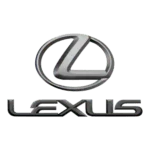Provide a short, one-word or phrase answer to the question below:
What is the brand identity of Lexus as a vehicle manufacturer?

Premium